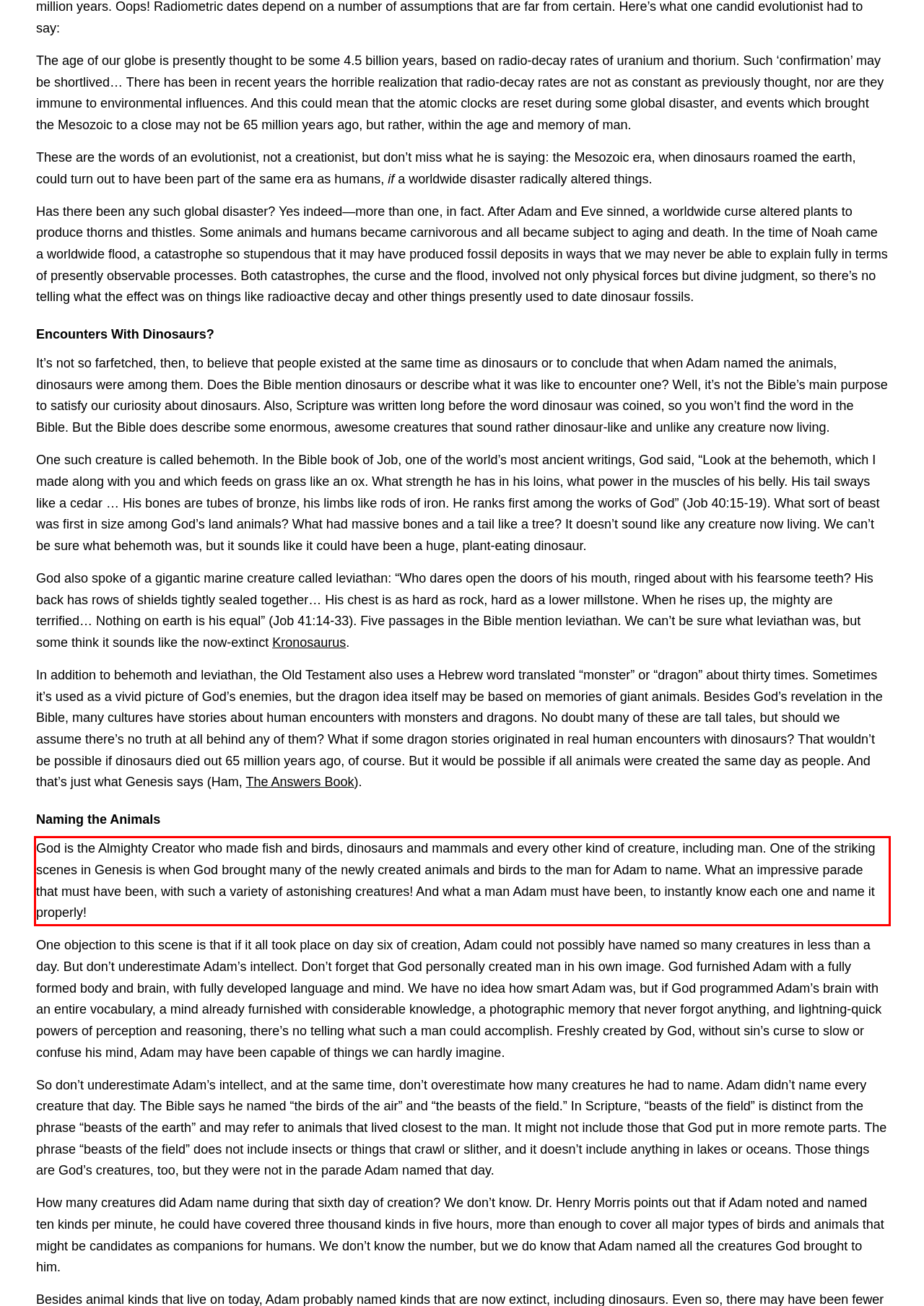Using the provided webpage screenshot, recognize the text content in the area marked by the red bounding box.

God is the Almighty Creator who made fish and birds, dinosaurs and mammals and every other kind of creature, including man. One of the striking scenes in Genesis is when God brought many of the newly created animals and birds to the man for Adam to name. What an impressive parade that must have been, with such a variety of astonishing creatures! And what a man Adam must have been, to instantly know each one and name it properly!